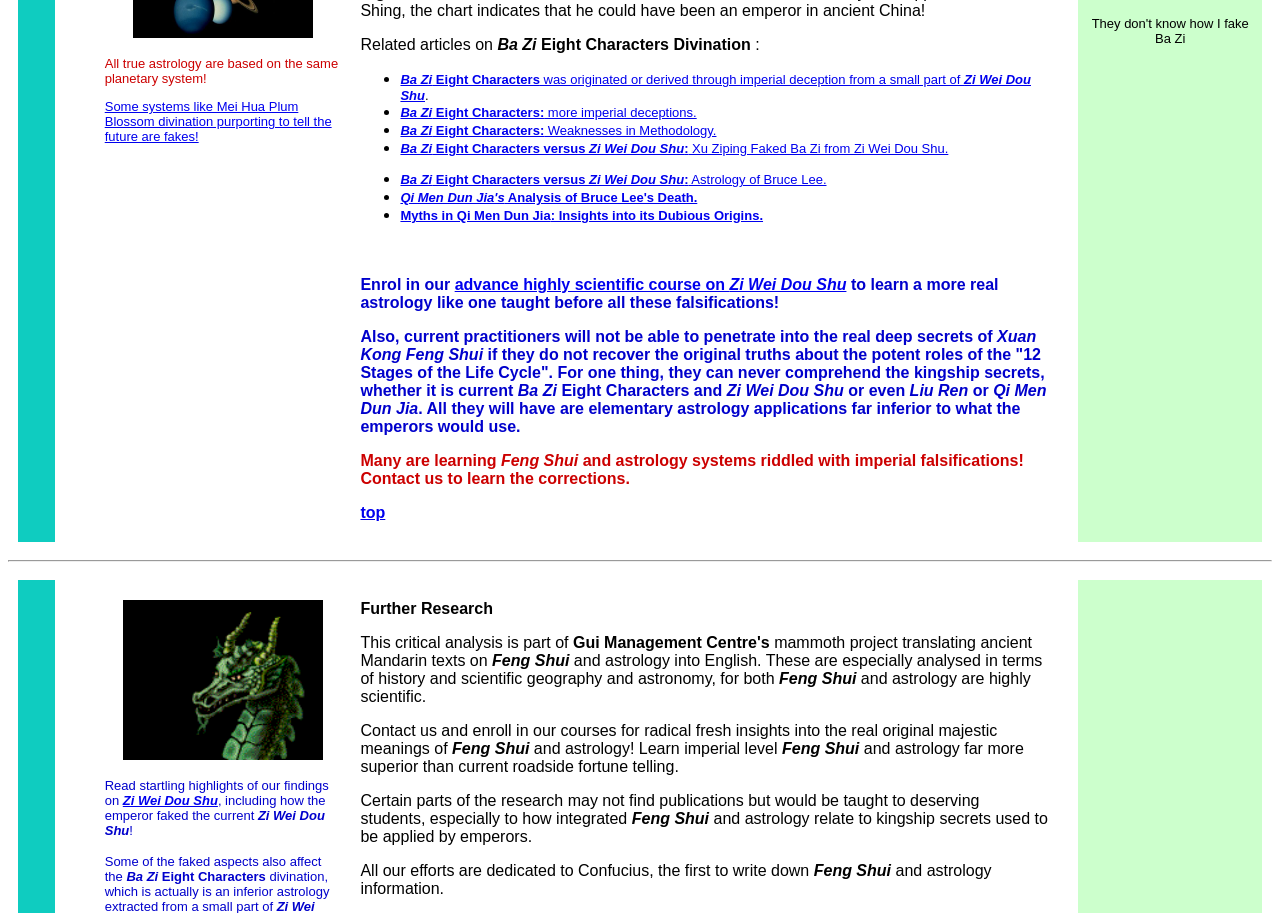Give a concise answer using only one word or phrase for this question:
What is the purpose of the link 'advance highly scientific course on Zi Wei Dou Shu'?

To enroll in a course